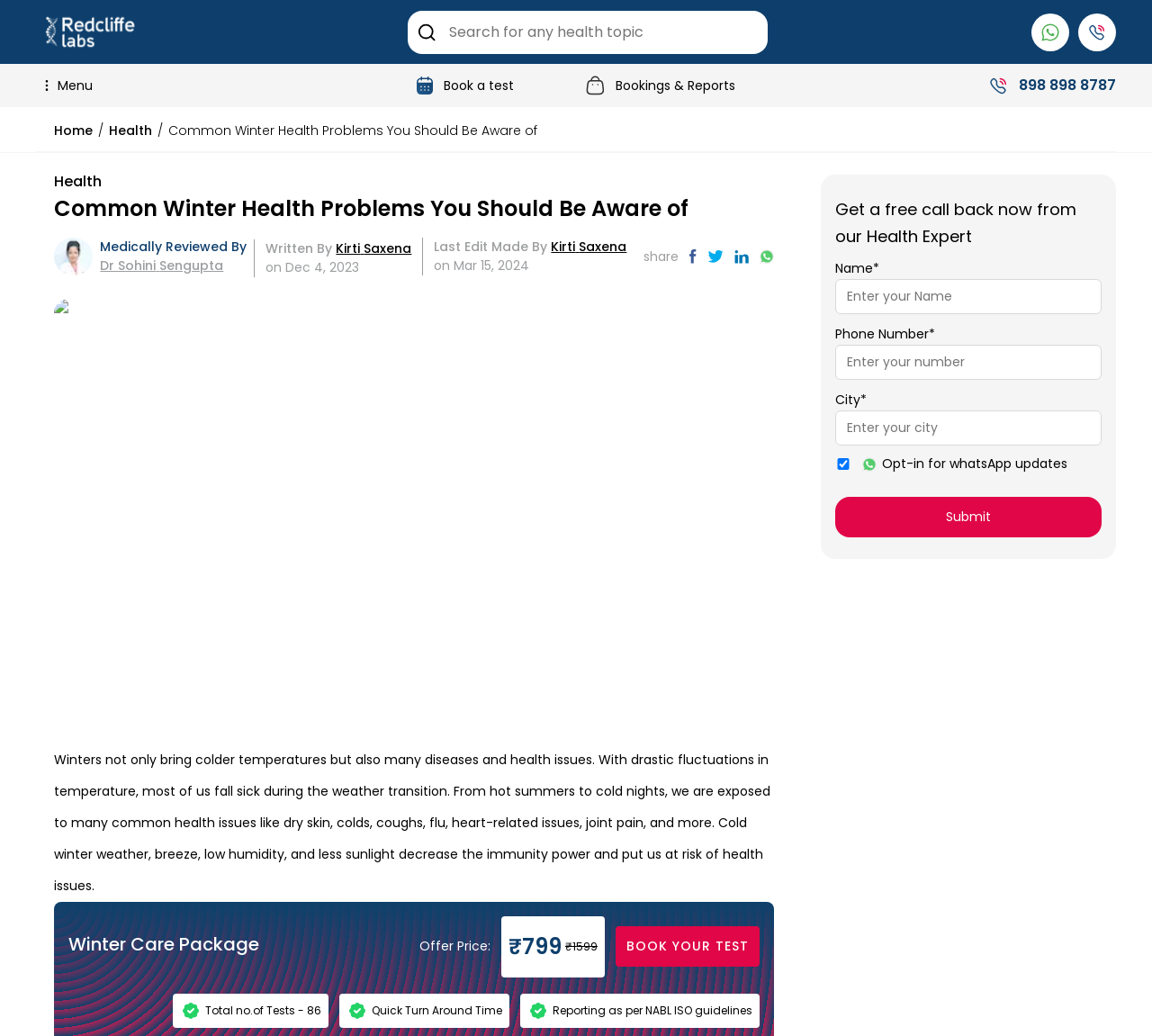Please identify the bounding box coordinates of the element that needs to be clicked to execute the following command: "Submit". Provide the bounding box using four float numbers between 0 and 1, formatted as [left, top, right, bottom].

[0.725, 0.48, 0.956, 0.519]